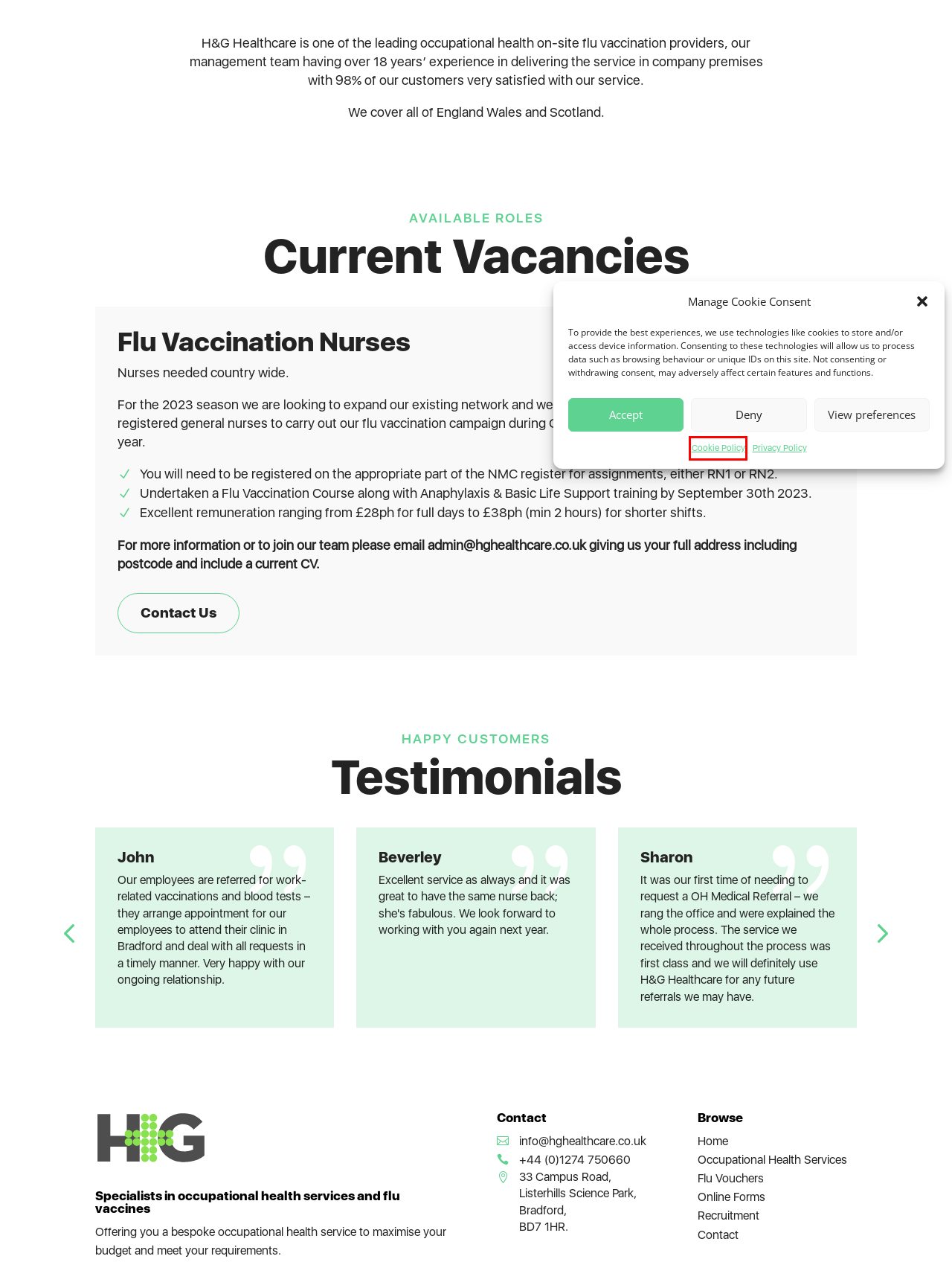You have a screenshot of a webpage with a red rectangle bounding box around a UI element. Choose the best description that matches the new page after clicking the element within the bounding box. The candidate descriptions are:
A. Resources - HG Healthcare
B. Occupational Health Services & Flu Vaccines | H&G Healthcare
C. Cookie Policy - HG Healthcare
D. My Account - HG Healthcare
E. Basket - HG Healthcare
F. Privacy Policy - HG Healthcare
G. Workplace Flu Vaccinations | Employee Flu Jabs
H. Occupational Health Services - HG Healthcare

C